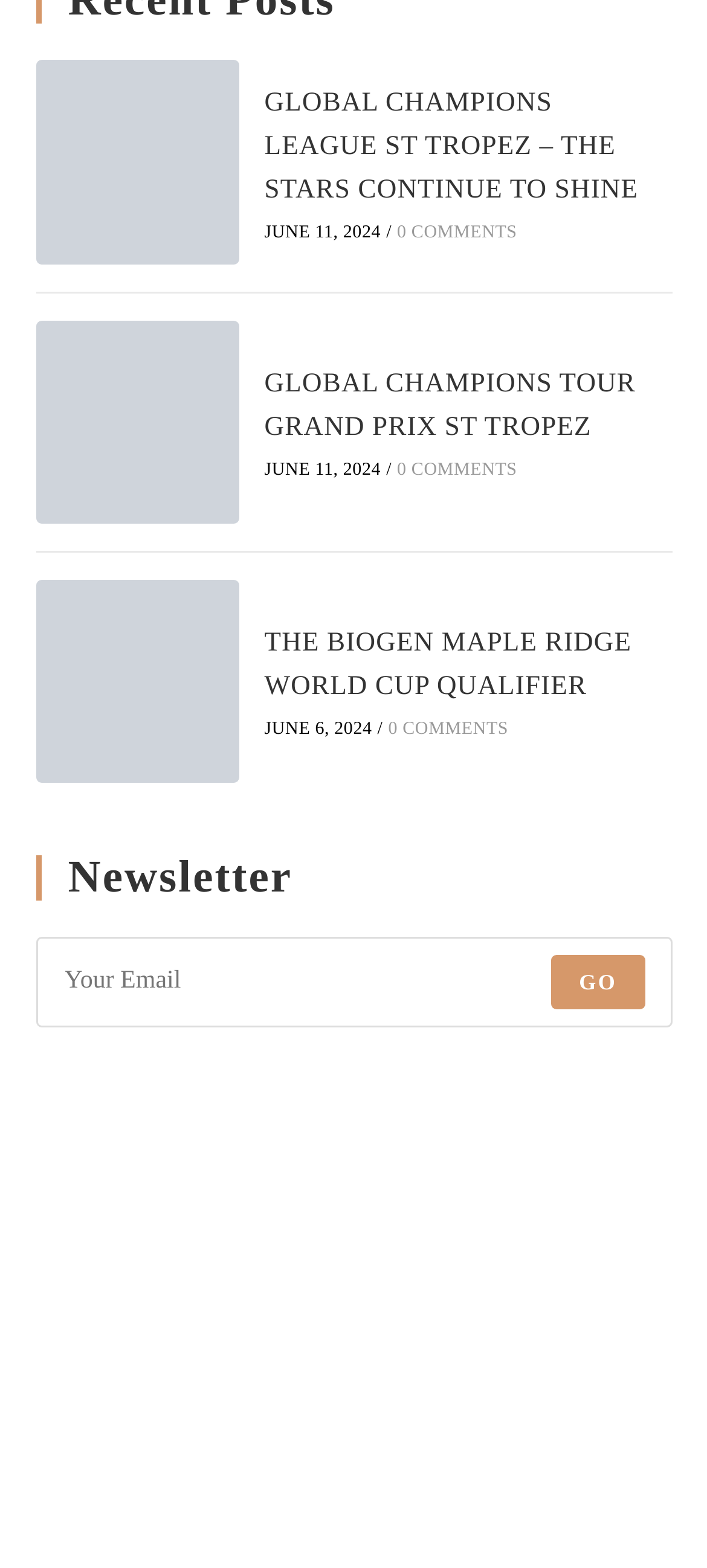Please find the bounding box coordinates of the element that must be clicked to perform the given instruction: "View issues". The coordinates should be four float numbers from 0 to 1, i.e., [left, top, right, bottom].

None